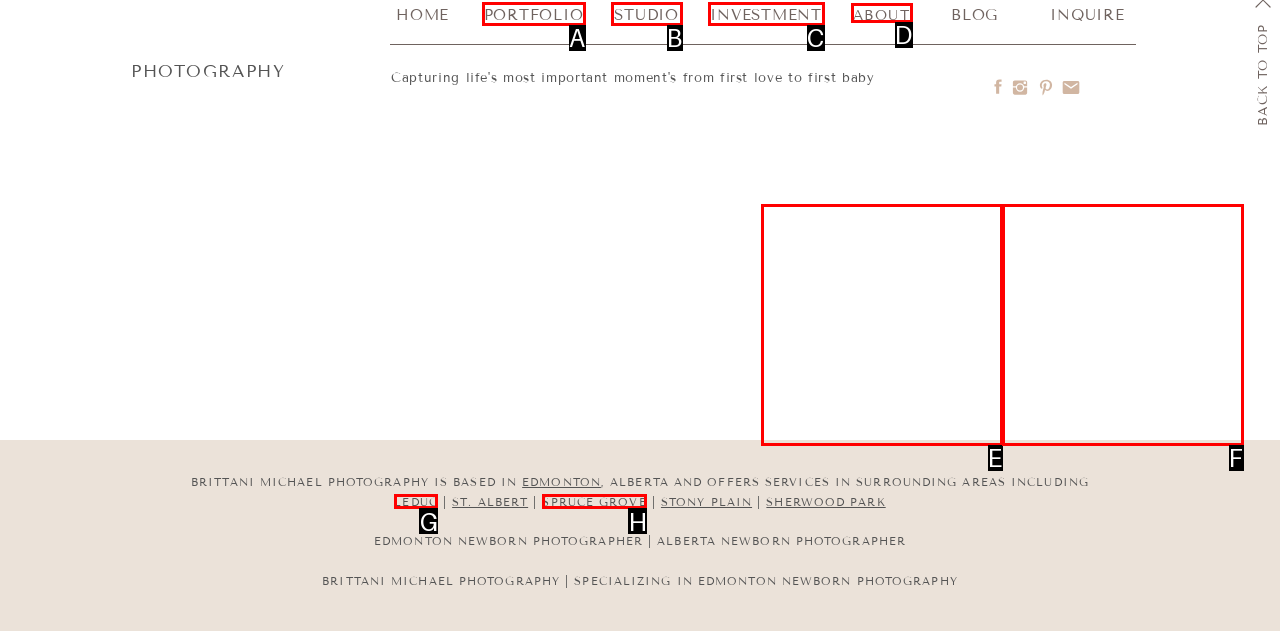Match the HTML element to the description: STUDIO. Answer with the letter of the correct option from the provided choices.

B